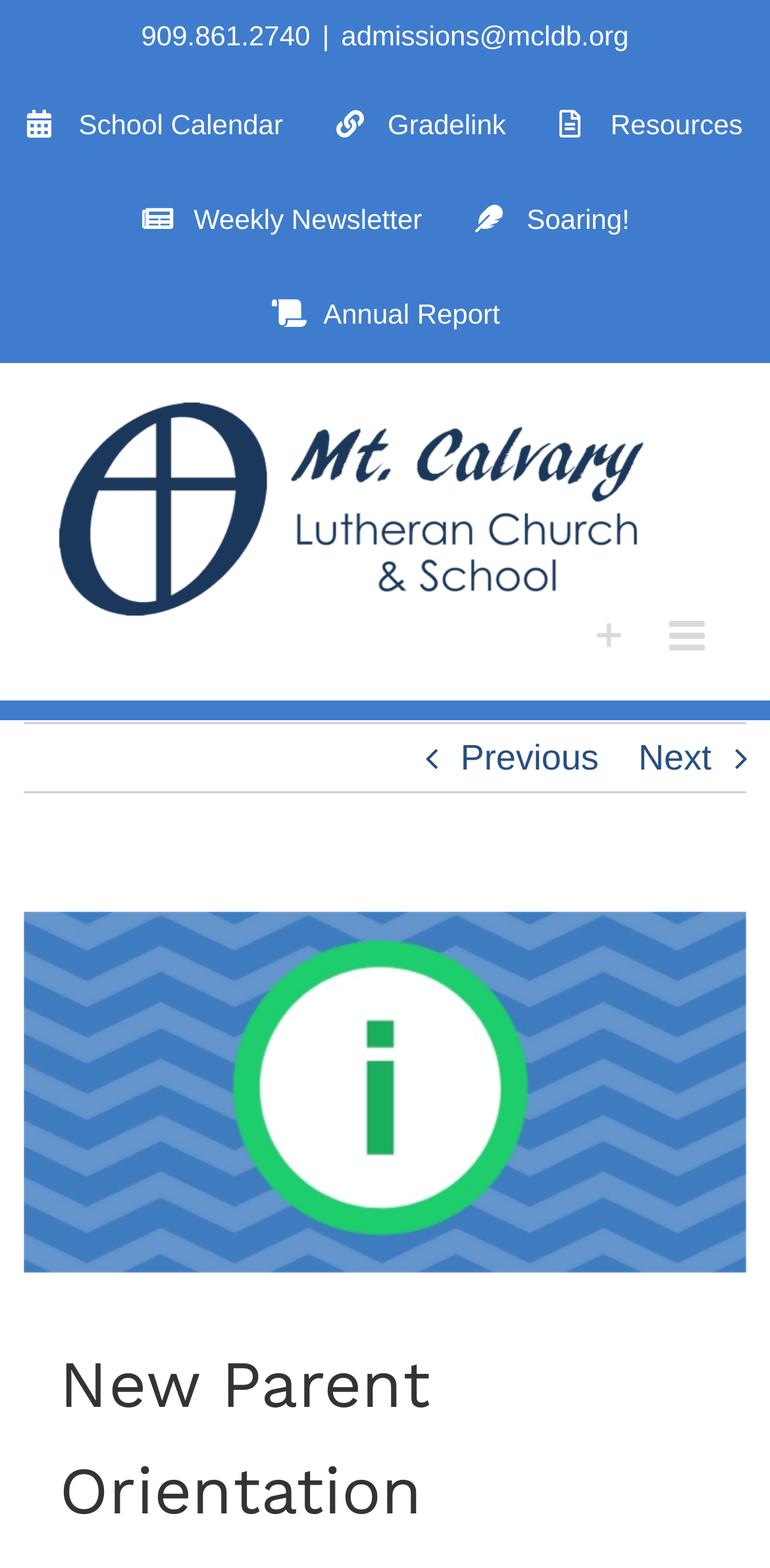Please reply to the following question with a single word or a short phrase:
How many links are in the secondary menu?

6